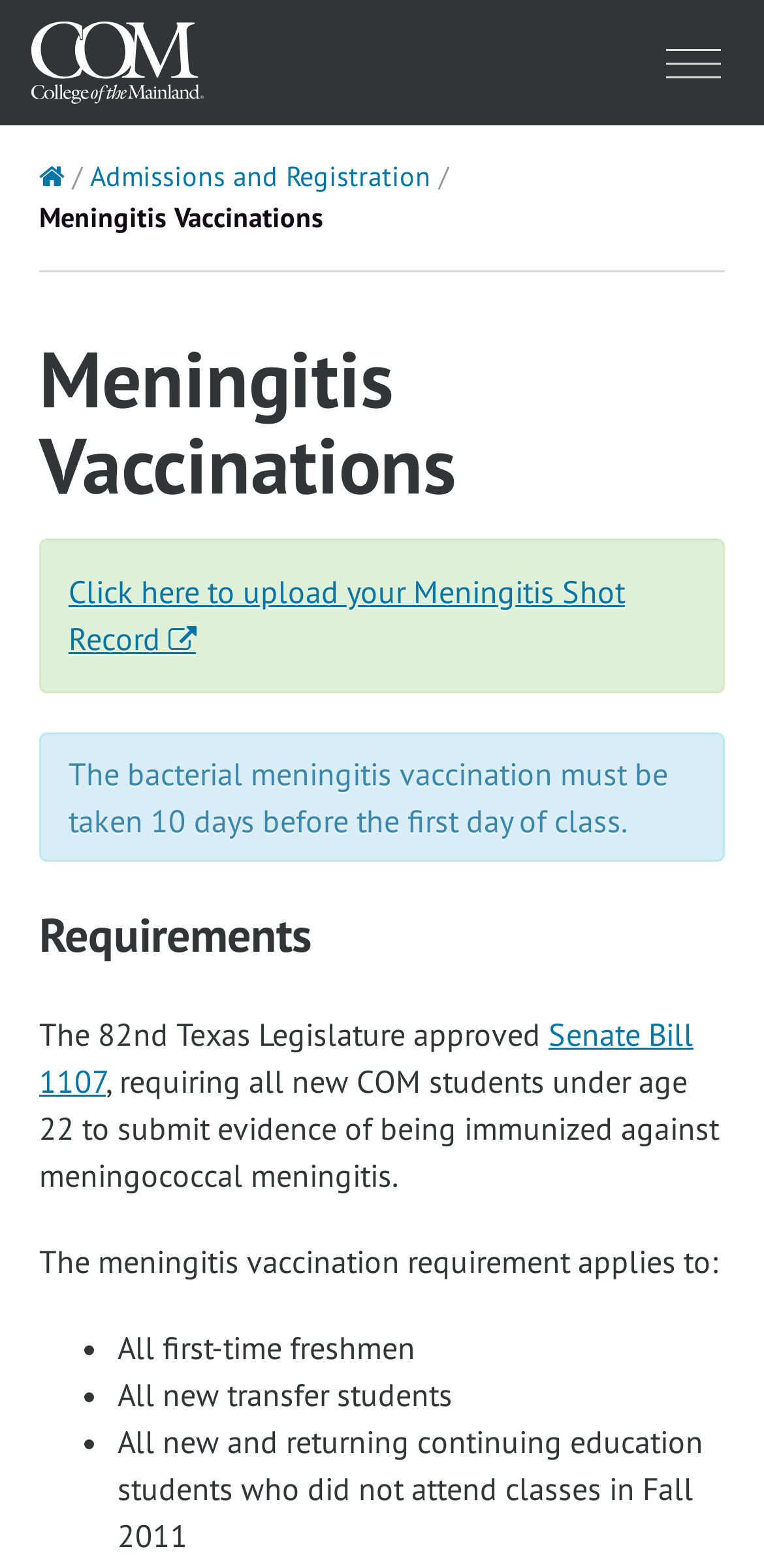Predict the bounding box for the UI component with the following description: "alt="College Of The Mainland"".

[0.041, 0.014, 0.265, 0.066]